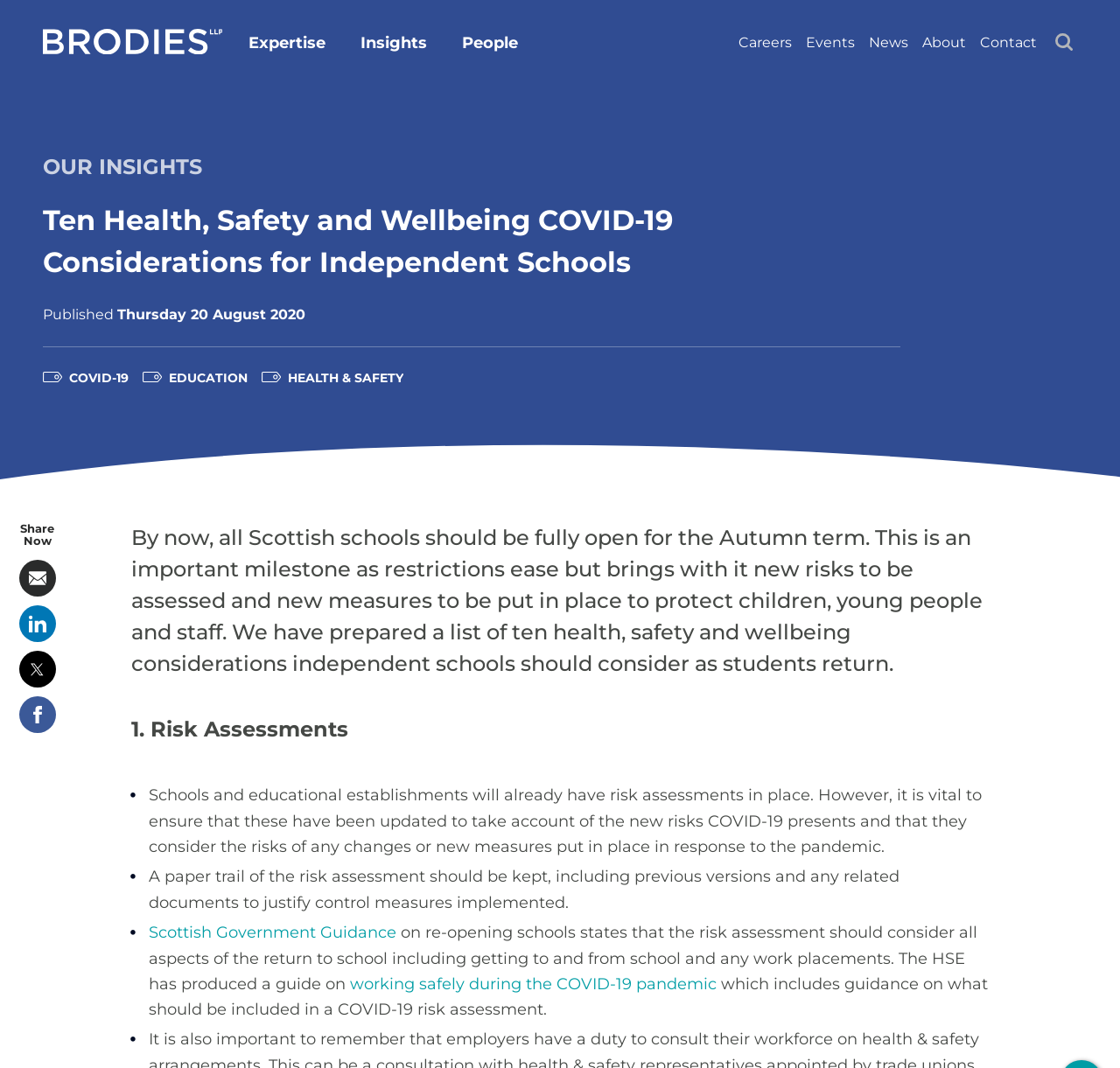Answer the question in one word or a short phrase:
What is the name of the law firm?

Brodies LLP